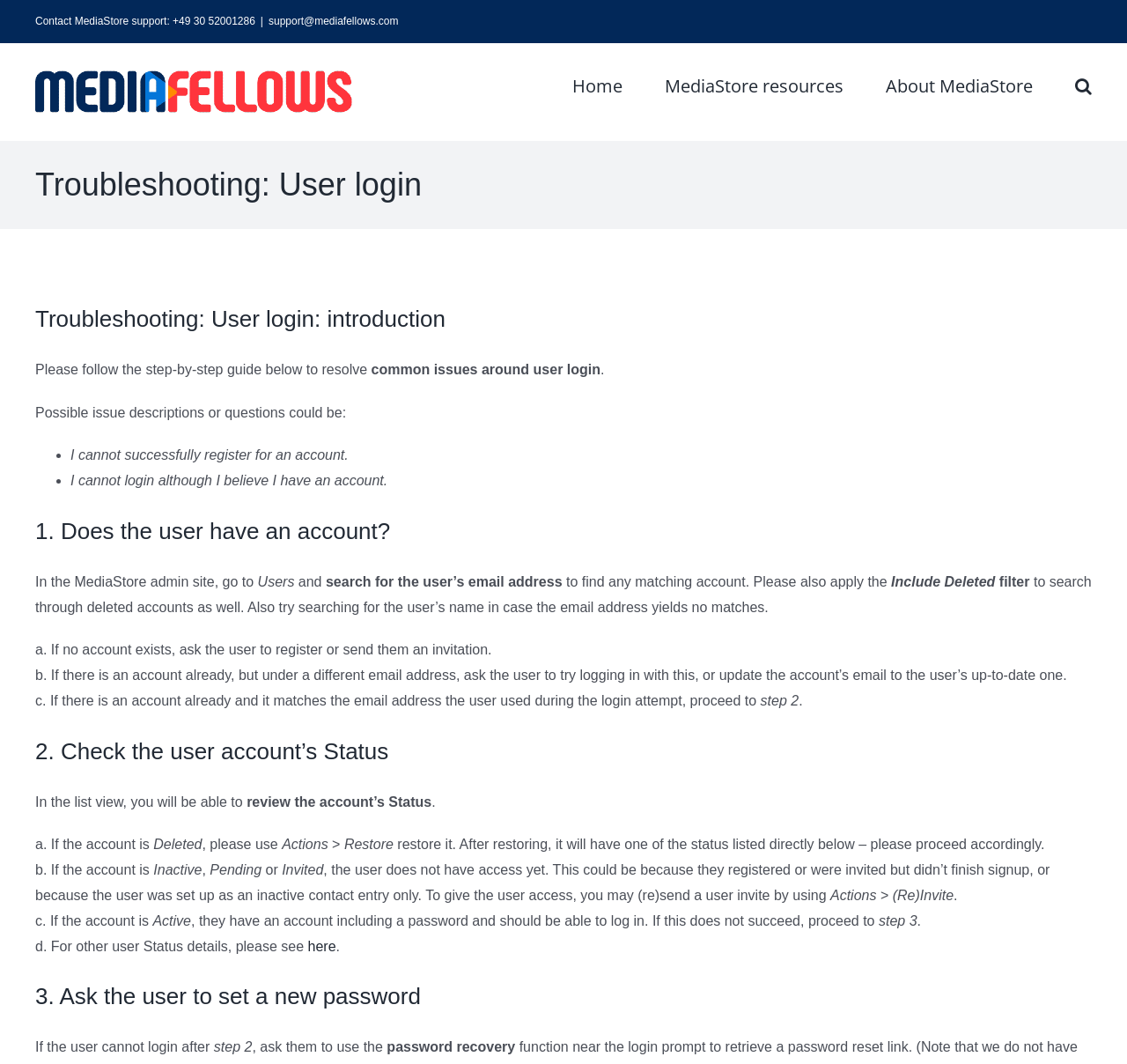Determine the bounding box coordinates for the clickable element required to fulfill the instruction: "Check user login issues". Provide the coordinates as four float numbers between 0 and 1, i.e., [left, top, right, bottom].

[0.031, 0.34, 0.533, 0.354]